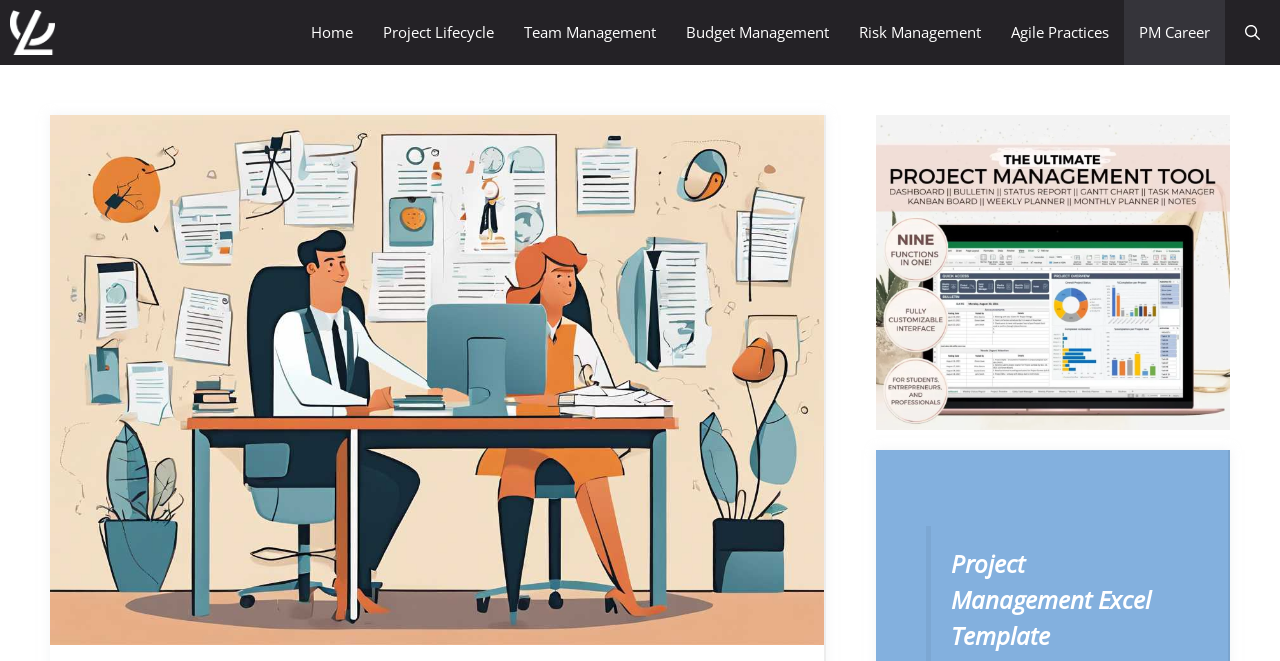Provide an in-depth description of the elements and layout of the webpage.

The webpage is about project management and soft skills, with a focus on what employers look for. At the top, there is a navigation bar with several links, including "Home", "Project Lifecycle", "Team Management", "Budget Management", "Risk Management", "Agile Practices", and "PM Career". These links are positioned horizontally, taking up the entire width of the page. On the far right of the navigation bar, there is a button labeled "Open search".

Below the navigation bar, there is a large figure that takes up most of the page's width. Within this figure, there is a link, but its text is not specified.

Further down the page, there is a prominent heading that reads "Project Management Excel Template". This heading is positioned near the bottom of the page, and its text is quite large.

At the very top of the page, there is a logo or image of "Celigent", which is linked to the homepage. This image is positioned at the top-left corner of the page.